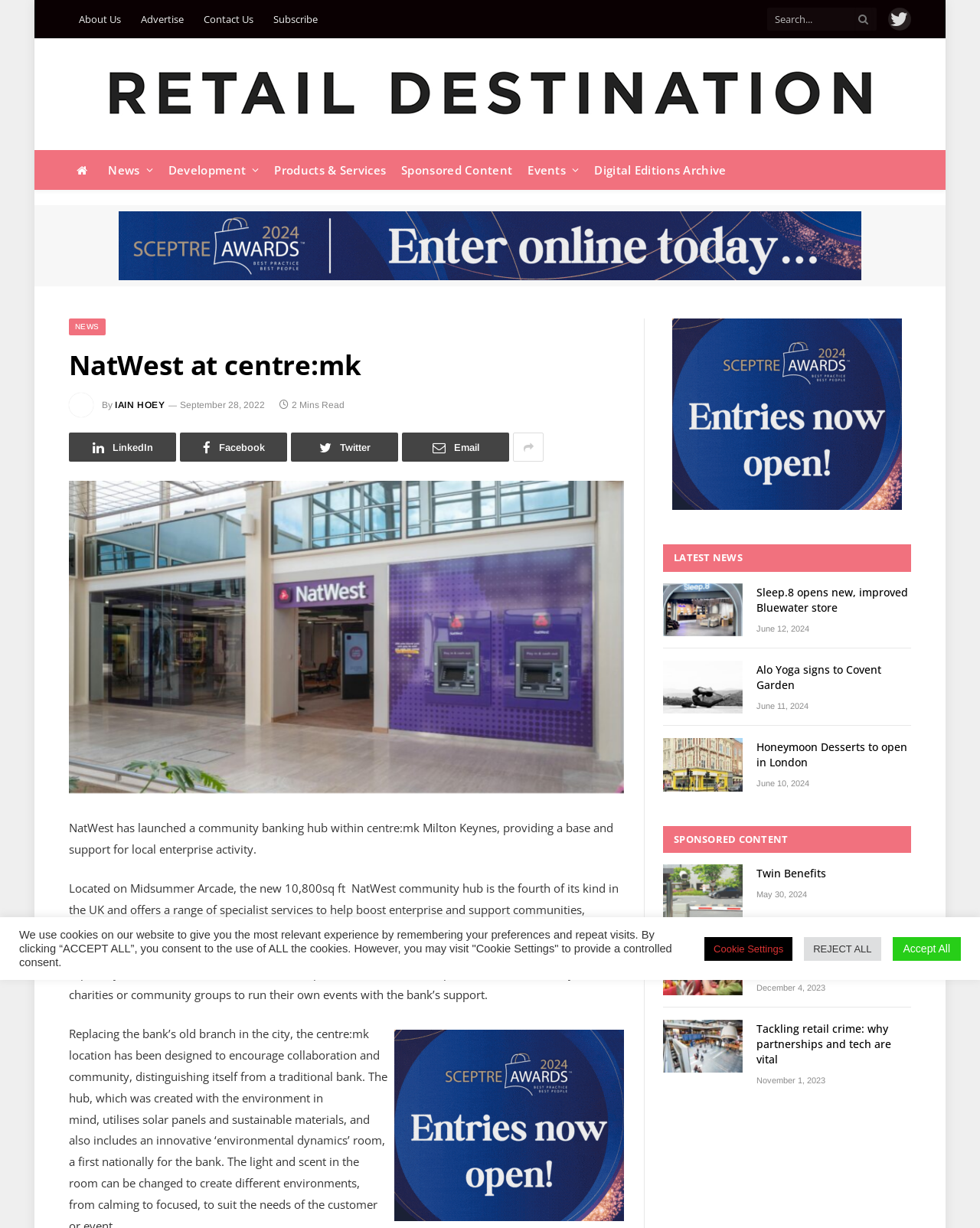Identify and generate the primary title of the webpage.

NatWest at centre:mk